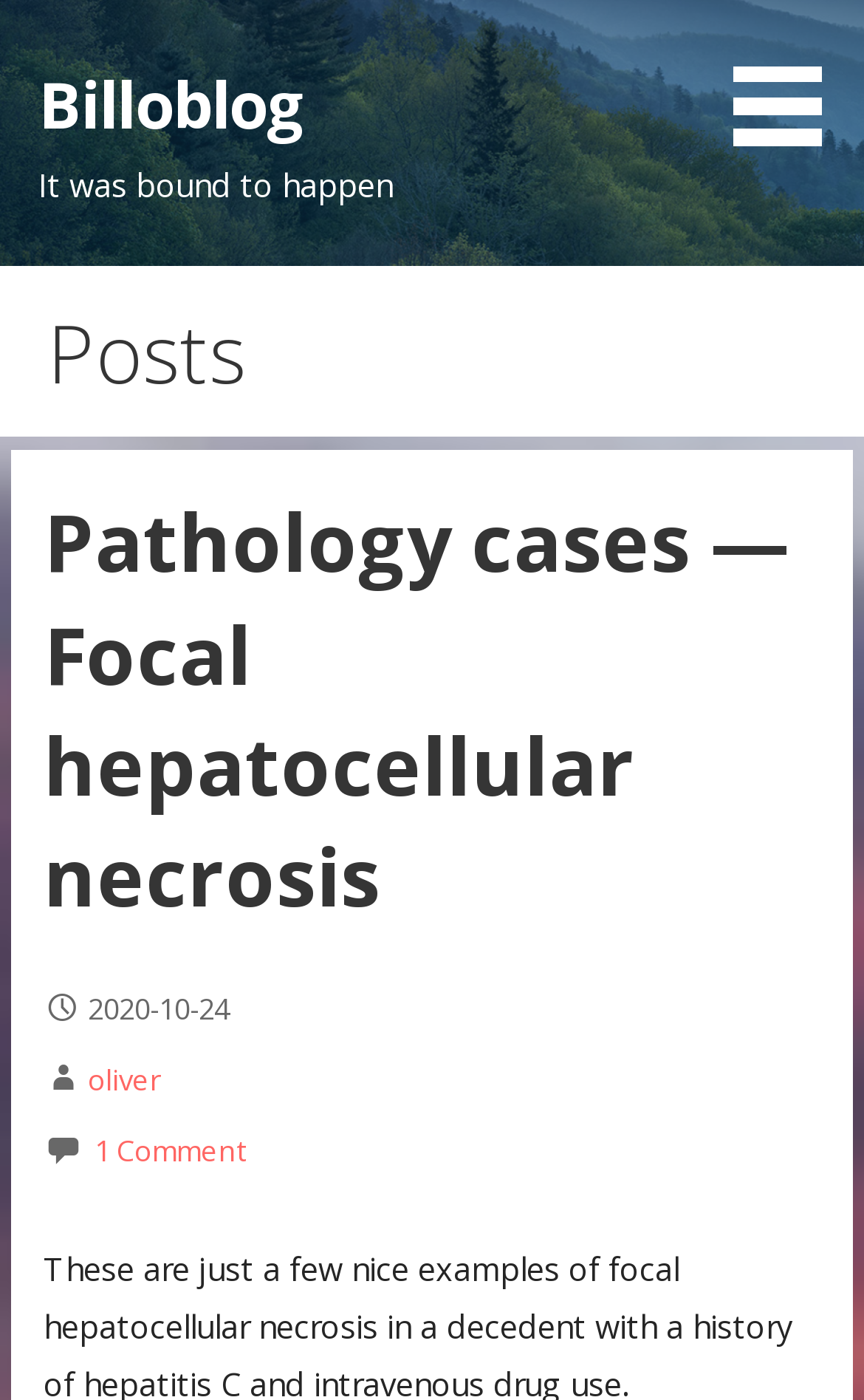What is the title of the pathology case?
Can you offer a detailed and complete answer to this question?

I found the title by looking at the 'Posts' section, where I saw a 'heading' element with the text 'Pathology cases — Focal hepatocellular necrosis'.